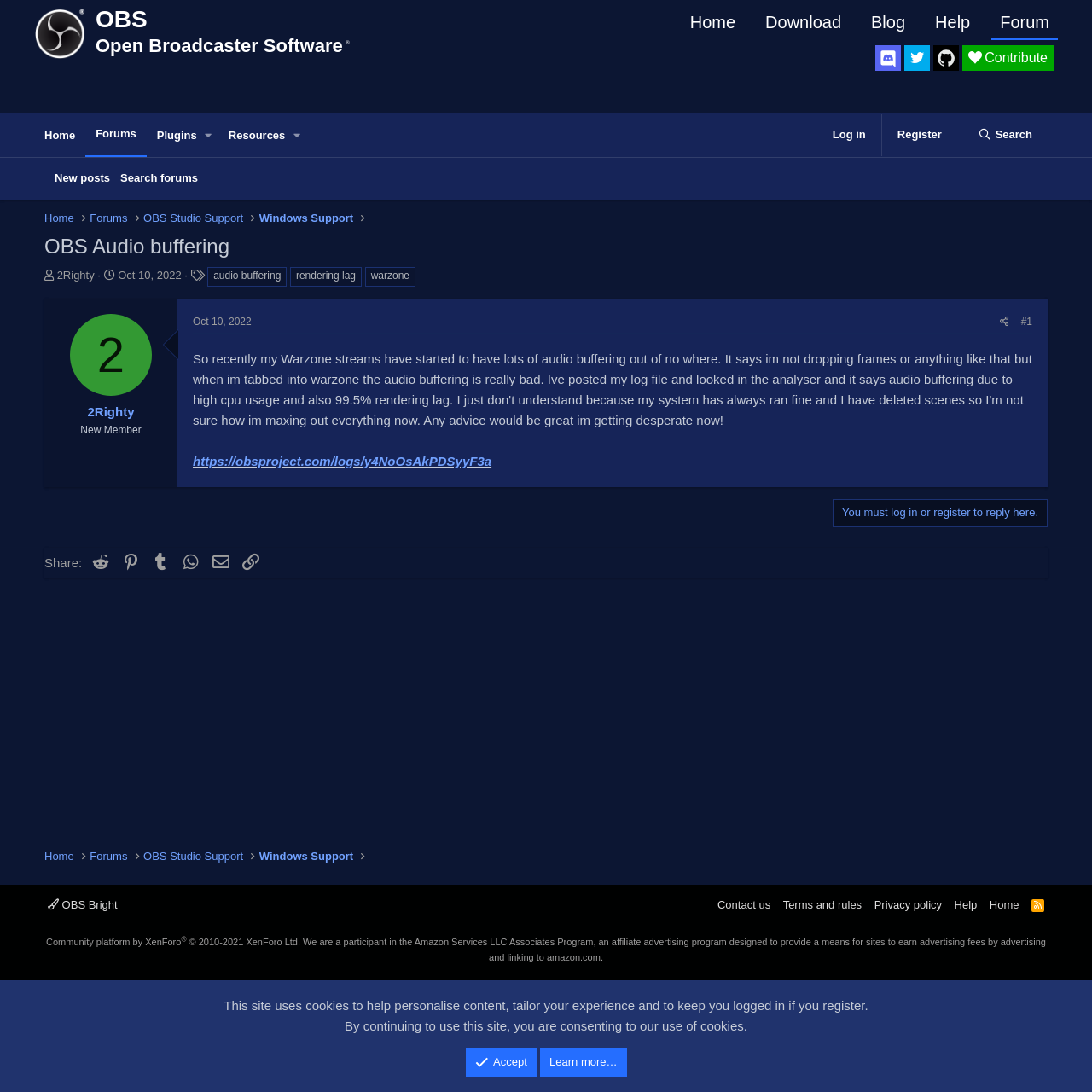Extract the bounding box for the UI element that matches this description: "New posts".

[0.045, 0.144, 0.105, 0.182]